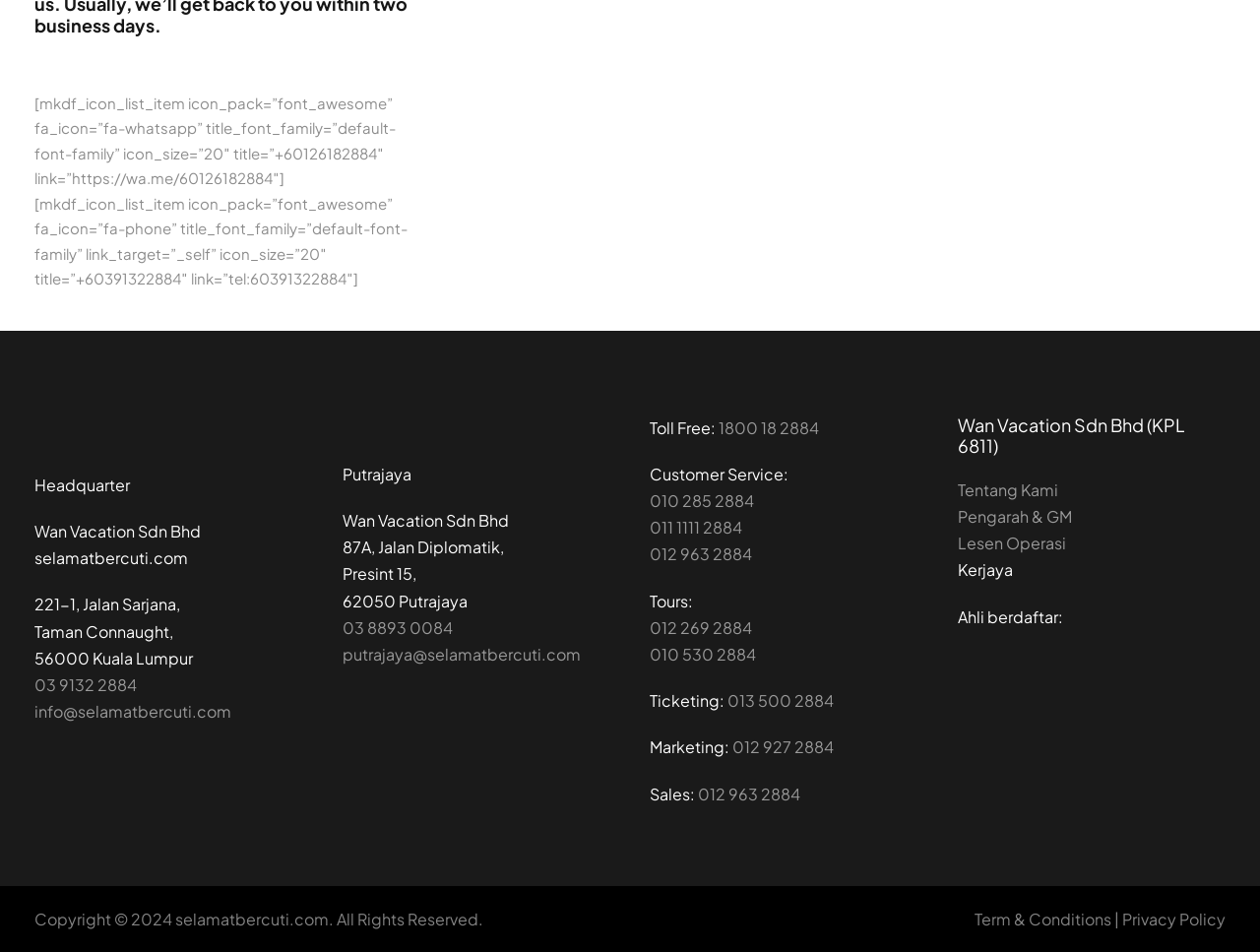Find the bounding box coordinates for the area you need to click to carry out the instruction: "Send an email to the Putrajaya office". The coordinates should be four float numbers between 0 and 1, indicated as [left, top, right, bottom].

[0.271, 0.676, 0.461, 0.698]